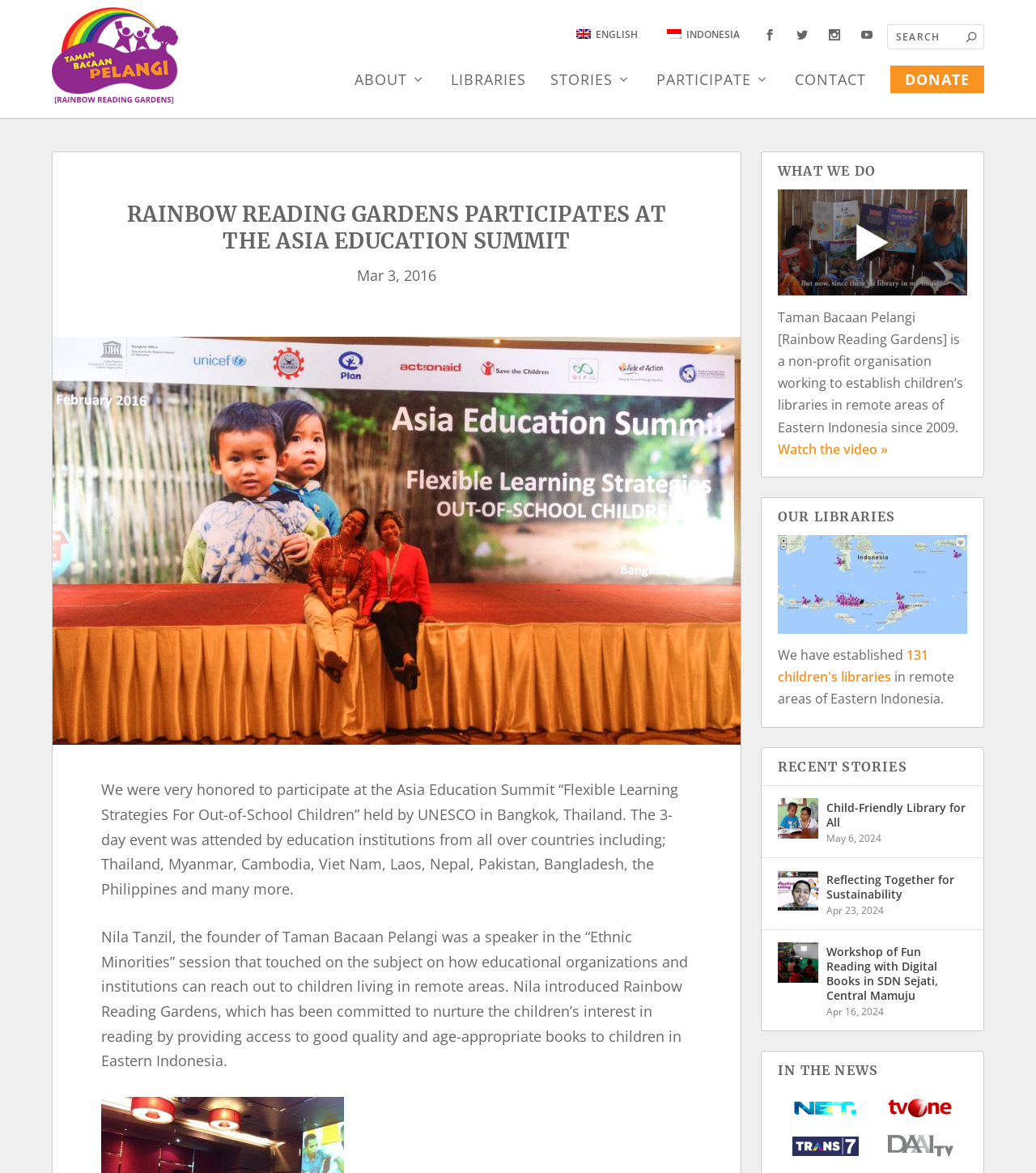Identify the bounding box coordinates of the section to be clicked to complete the task described by the following instruction: "Read the recent story 'Child-Friendly Library for All'". The coordinates should be four float numbers between 0 and 1, formatted as [left, top, right, bottom].

[0.751, 0.68, 0.79, 0.715]